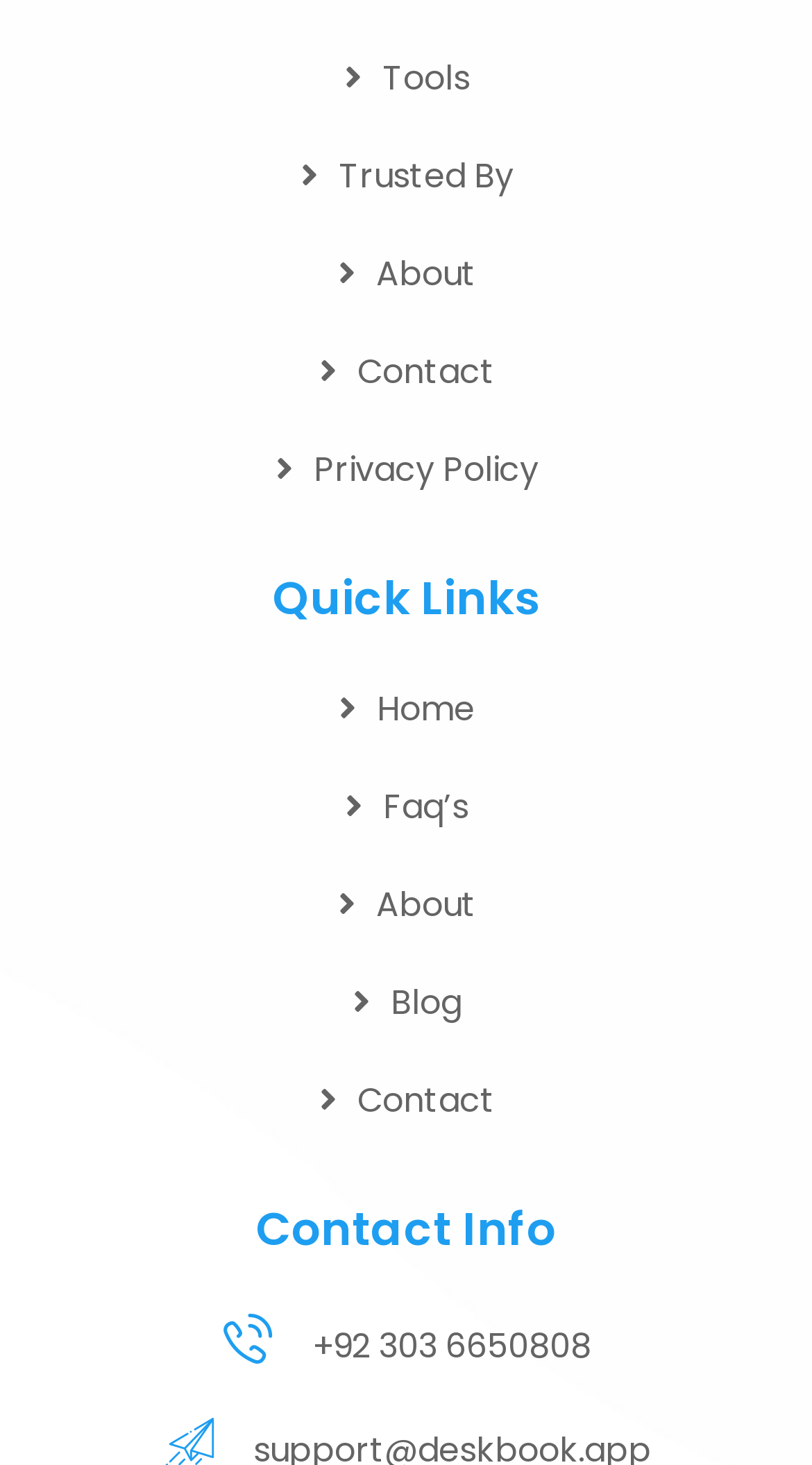Answer the question with a brief word or phrase:
What is the last link in the 'Quick Links' section?

Contact